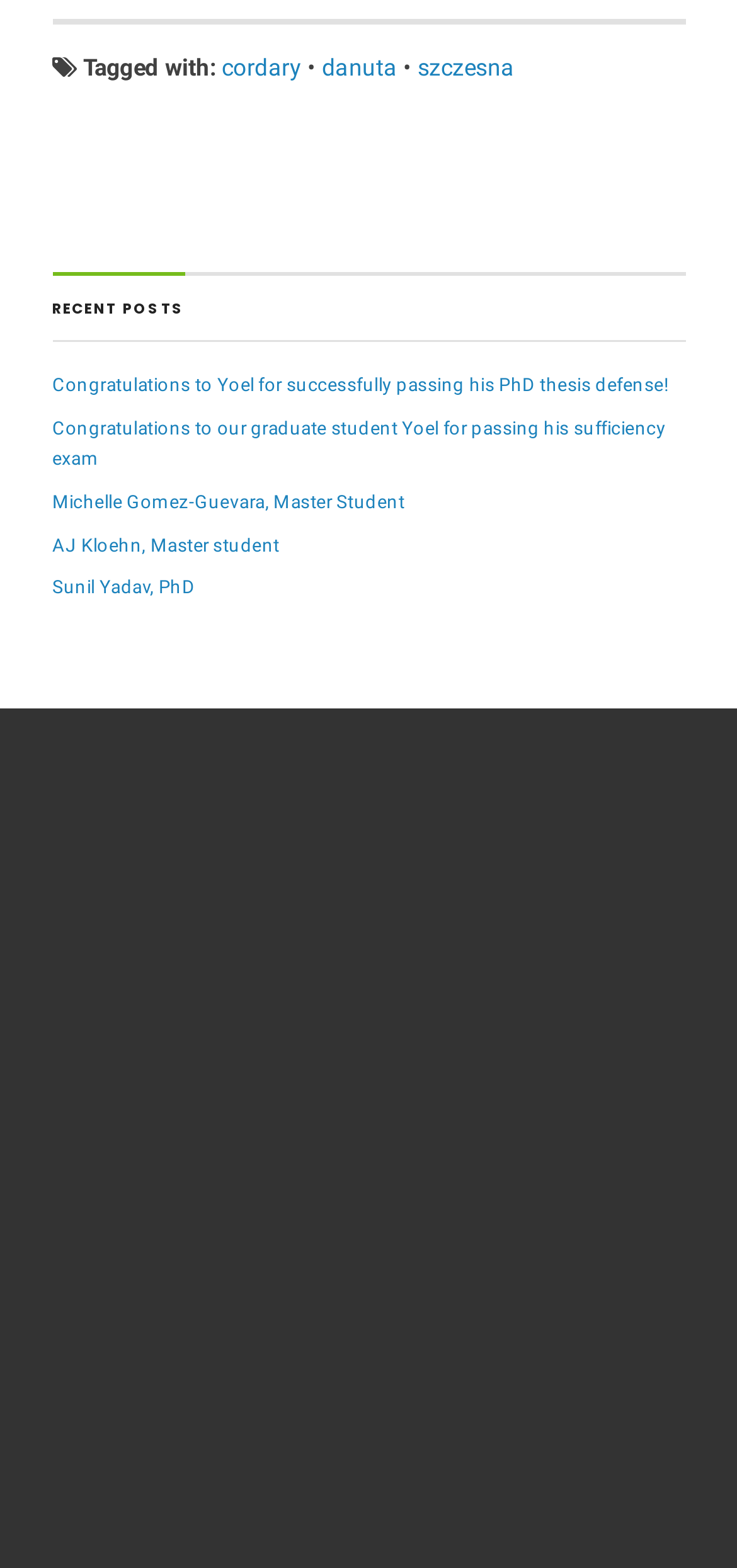How many recent posts are there?
Give a single word or phrase as your answer by examining the image.

4